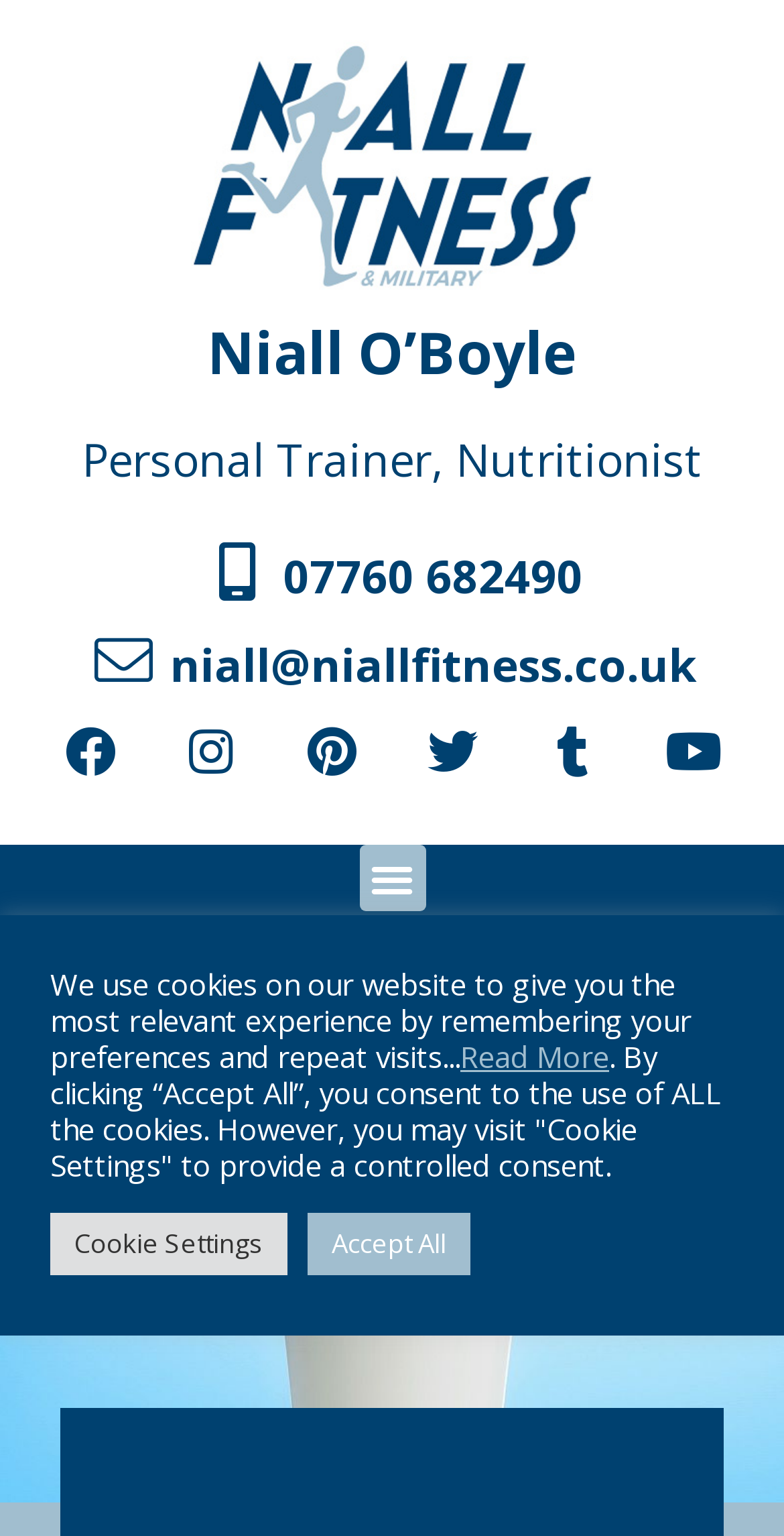Please extract the webpage's main title and generate its text content.

KEEP MILK FULL FAT AND A2